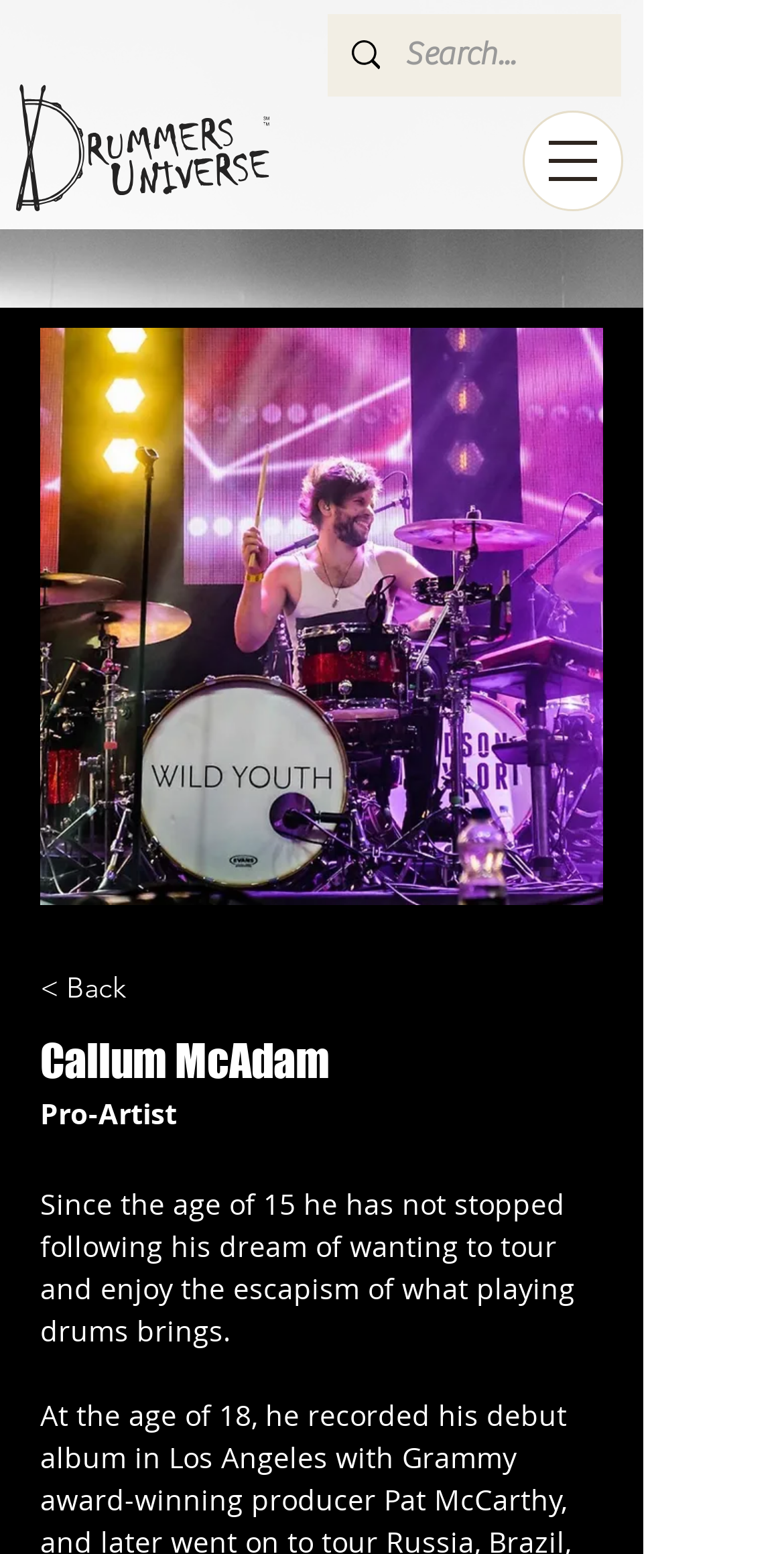Answer with a single word or phrase: 
How many images are on the webpage?

2